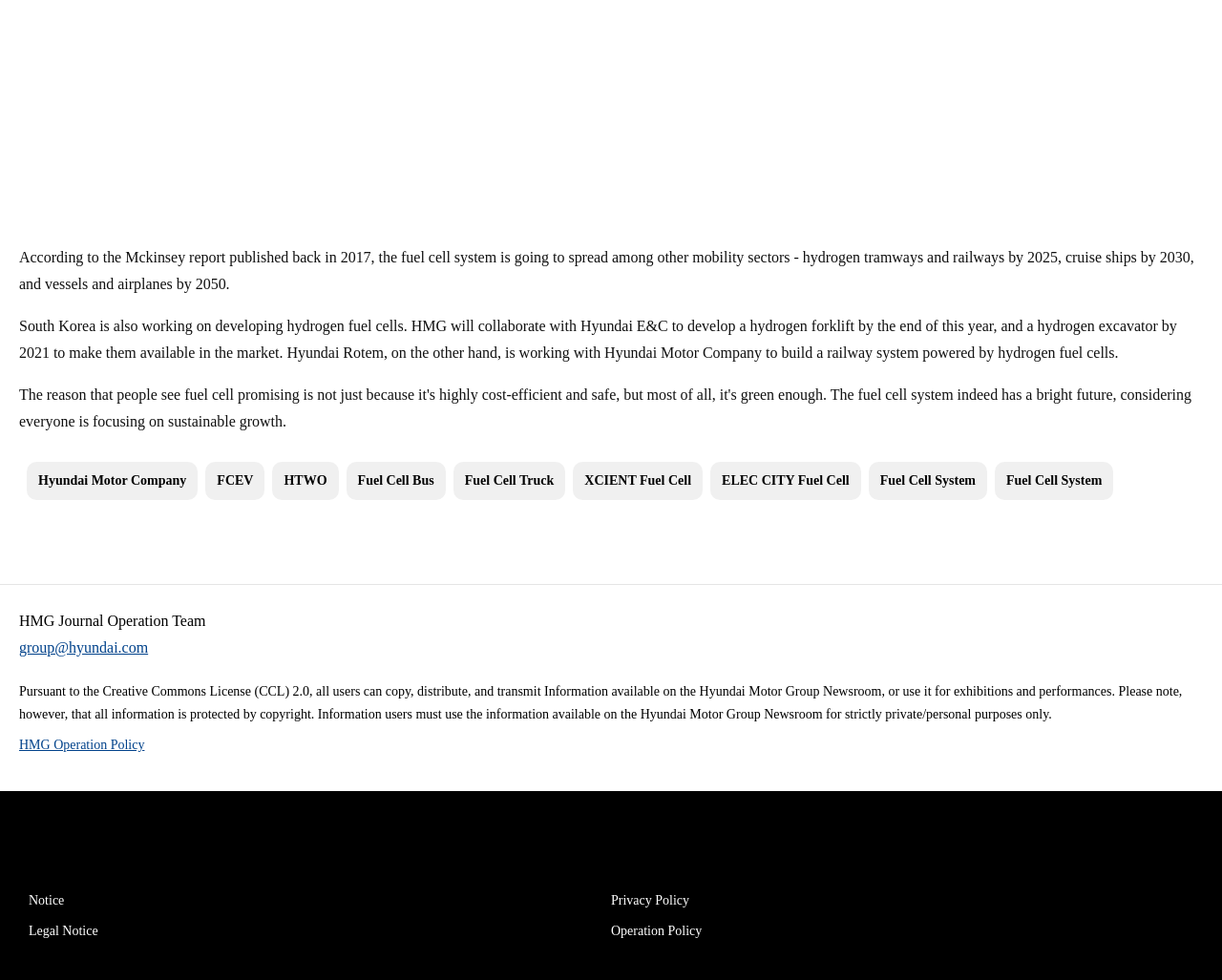Use a single word or phrase to answer the question: Which company is working with Hyundai Motor Company to build a railway system powered by hydrogen fuel cells?

Hyundai Rotem